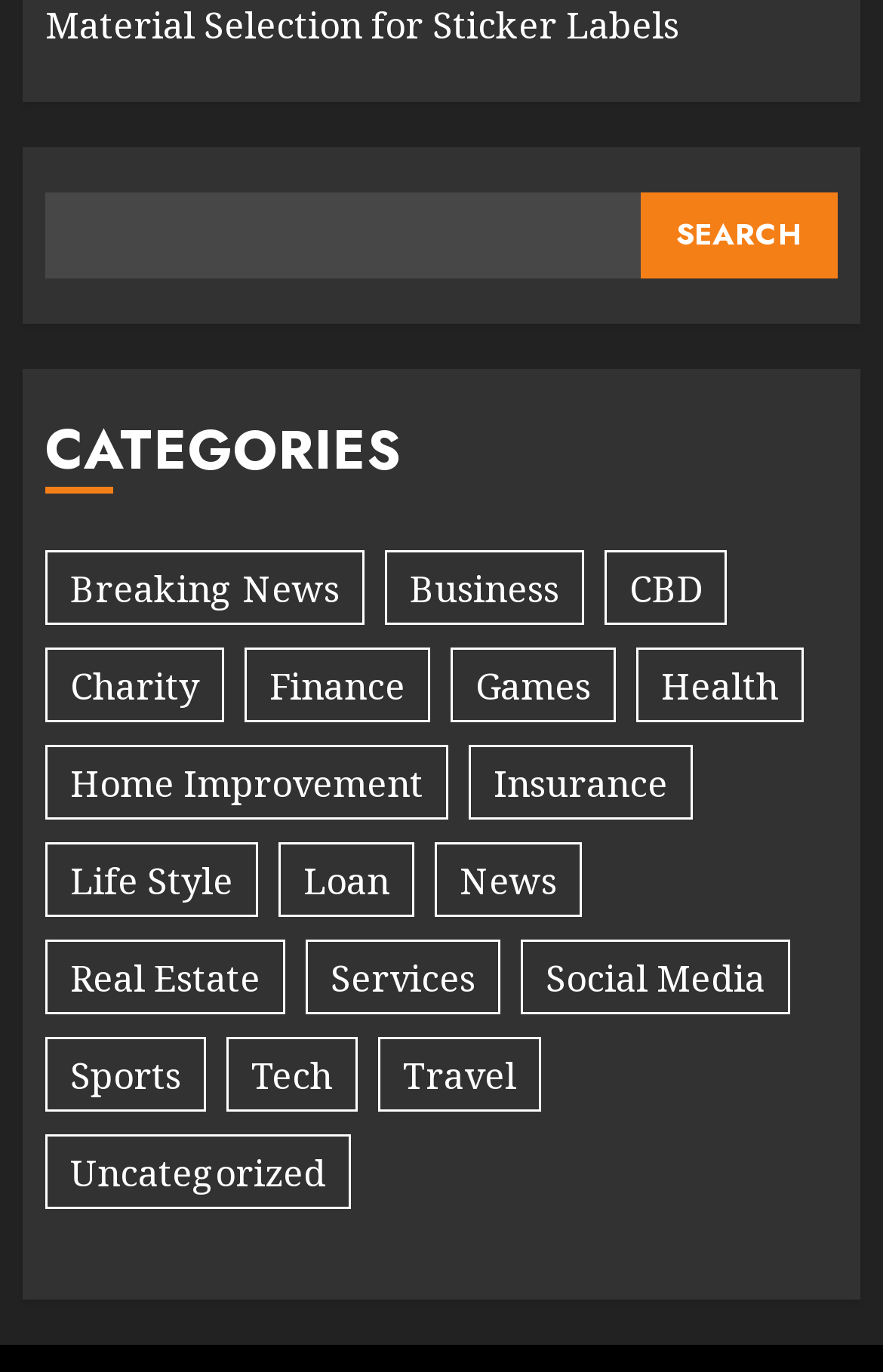What is the category with the most items?
From the image, provide a succinct answer in one word or a short phrase.

News